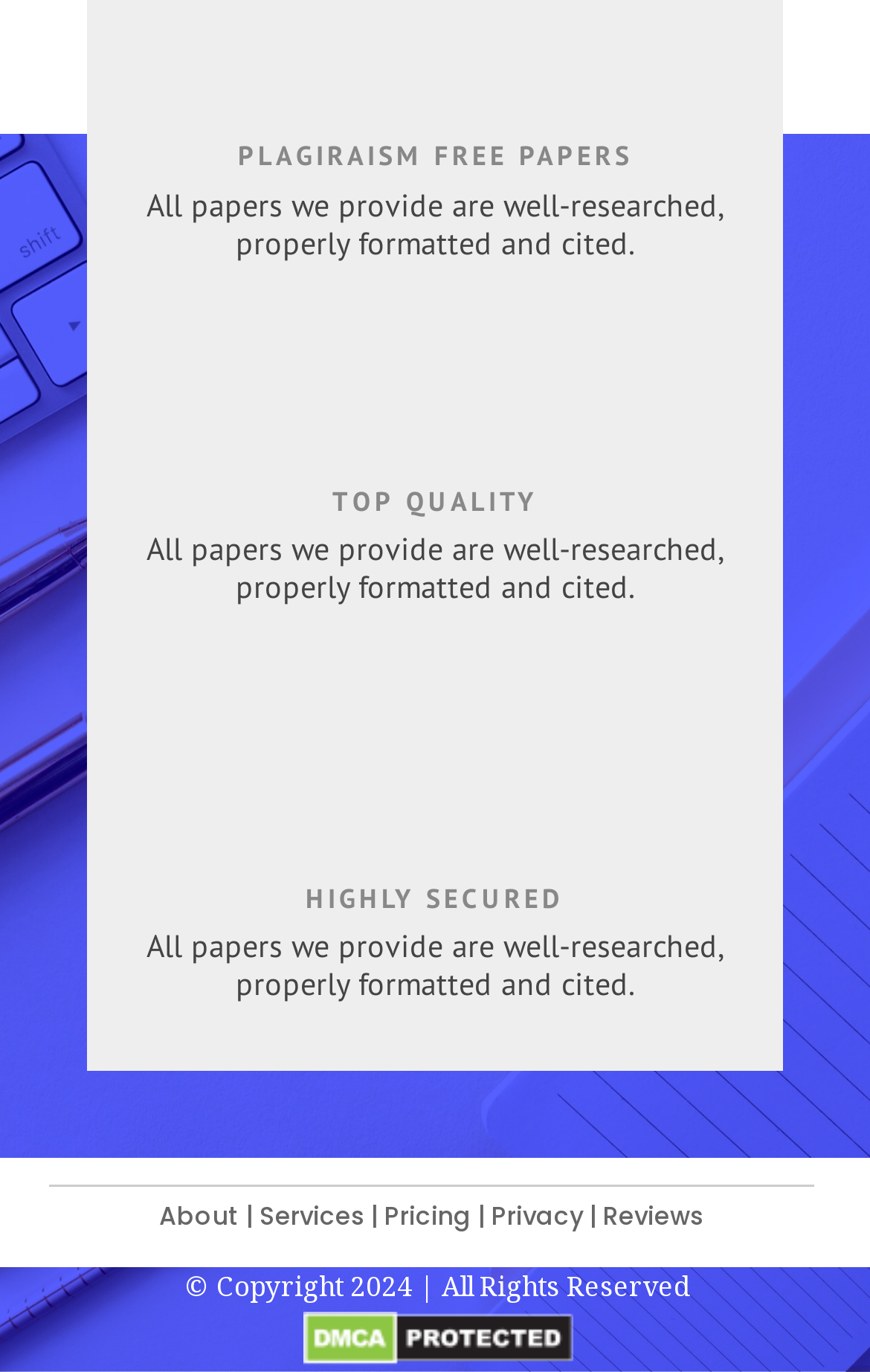What is the copyright year of the website?
Answer the question with a single word or phrase derived from the image.

2024